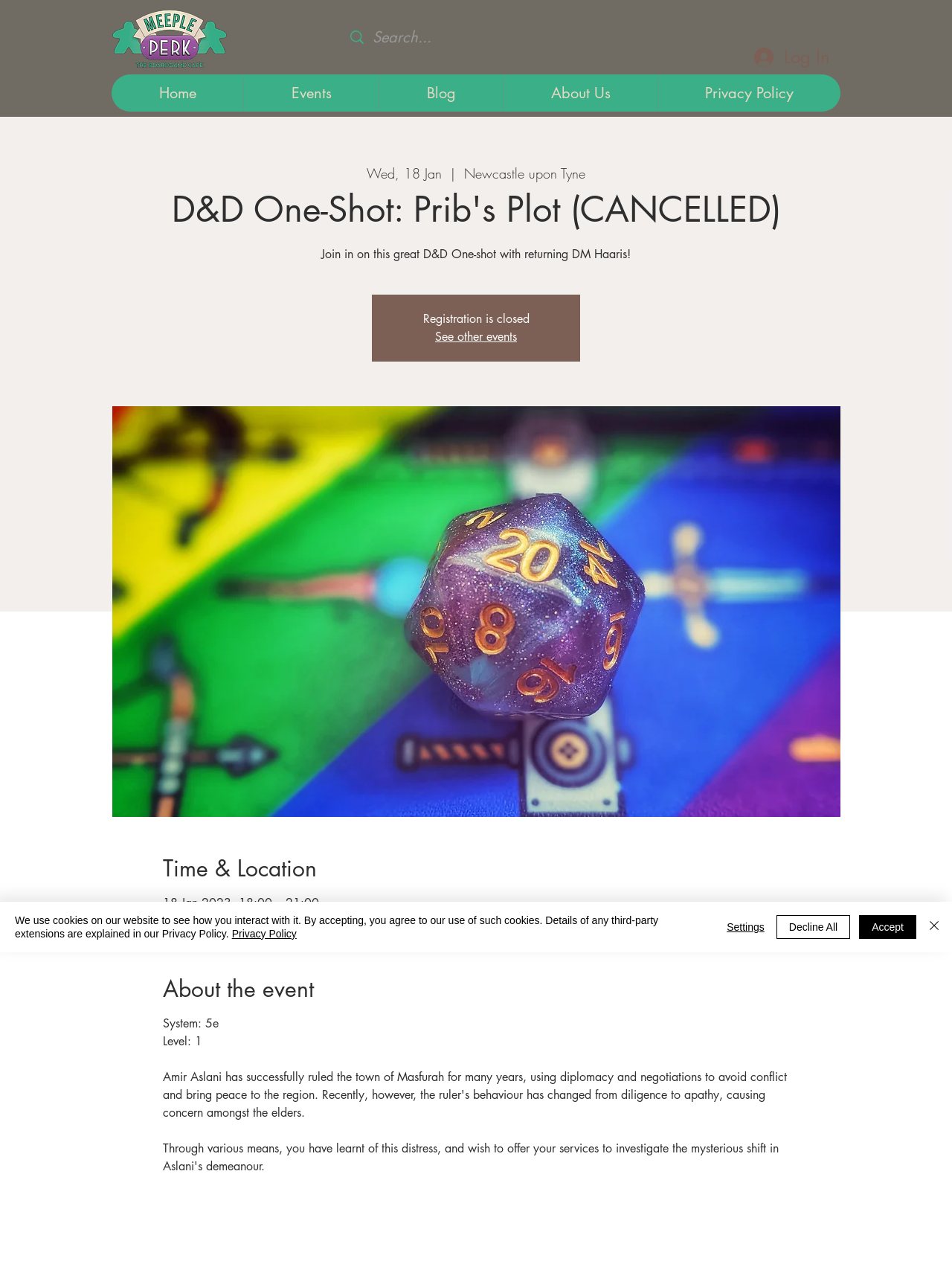Please specify the bounding box coordinates of the clickable section necessary to execute the following command: "Search for events".

[0.391, 0.016, 0.612, 0.042]